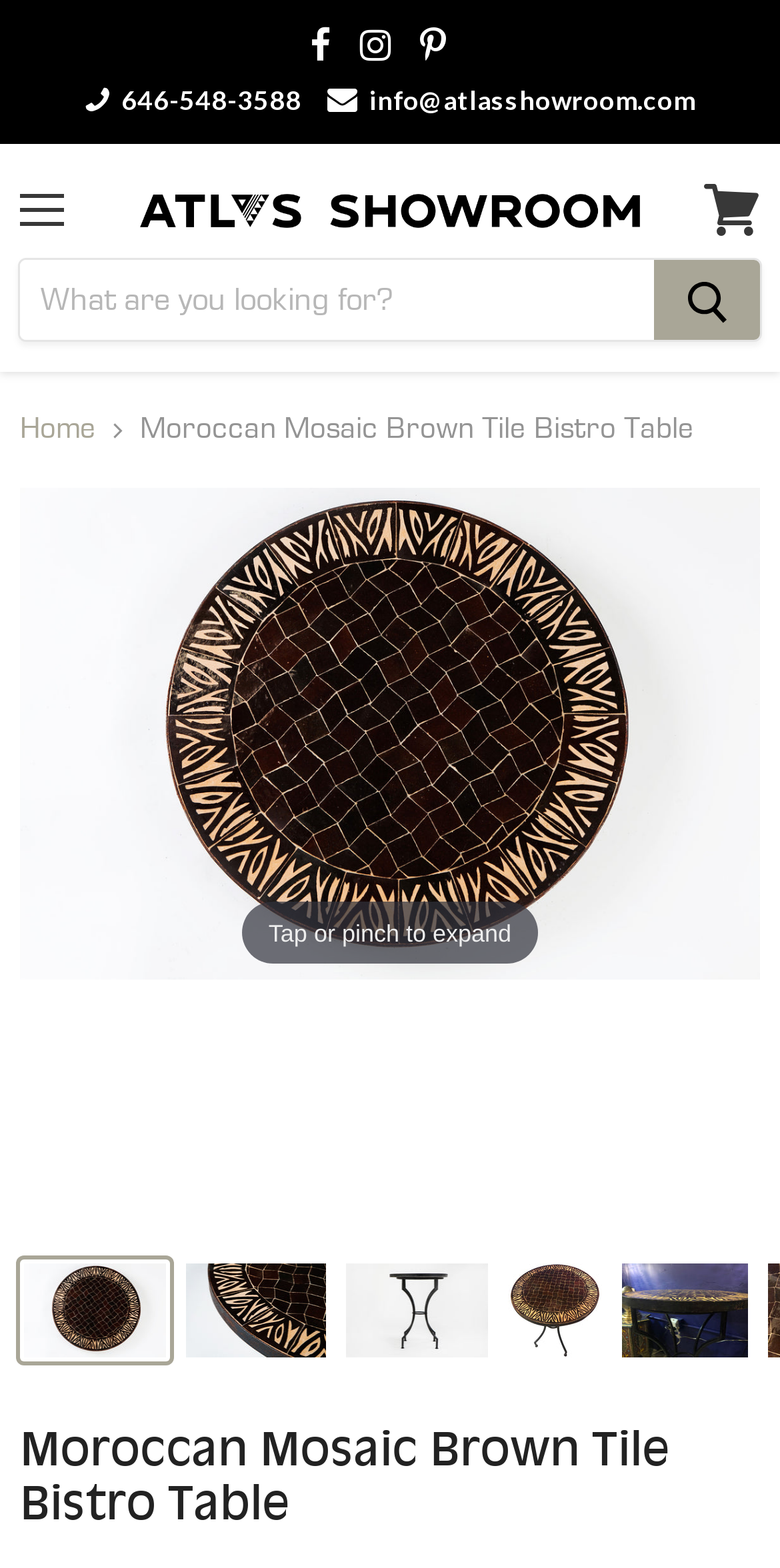Please find the bounding box for the UI element described by: "alt="Caseysoftware"".

None